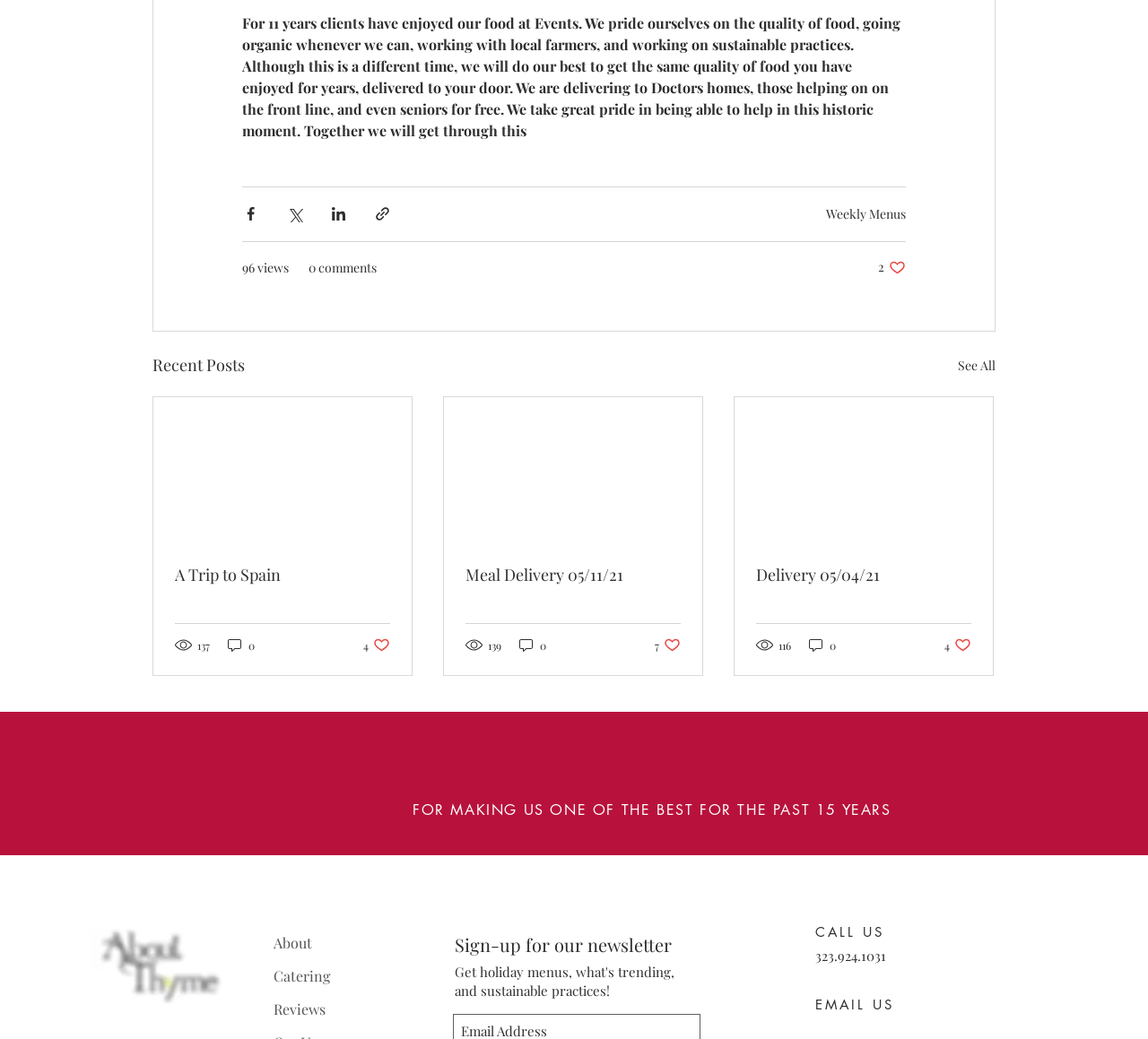Identify the bounding box coordinates of the element that should be clicked to fulfill this task: "See All recent posts". The coordinates should be provided as four float numbers between 0 and 1, i.e., [left, top, right, bottom].

[0.834, 0.339, 0.867, 0.364]